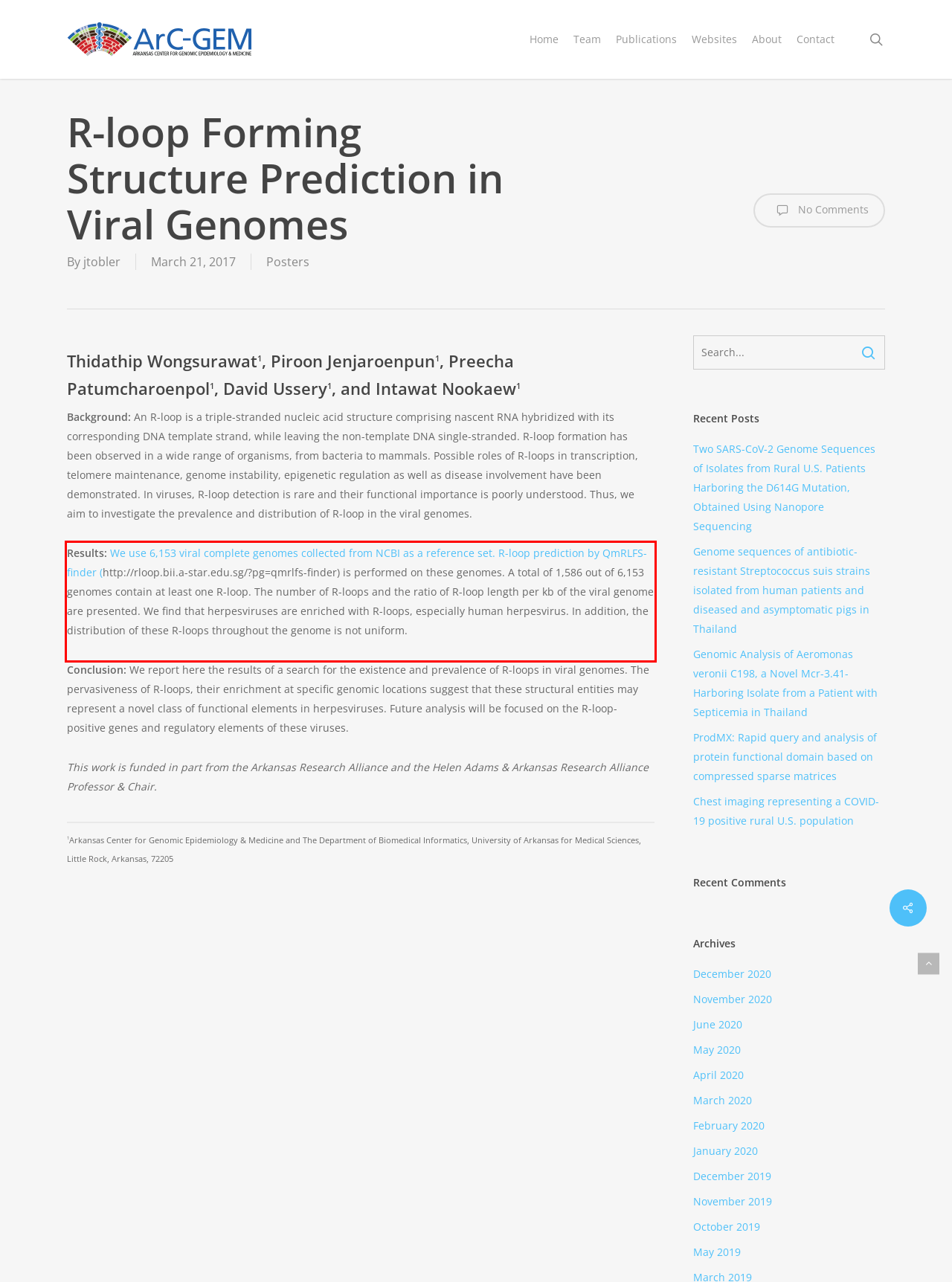Using the provided screenshot, read and generate the text content within the red-bordered area.

Results: We use 6,153 viral complete genomes collected from NCBI as a reference set. R-loop prediction by QmRLFS-finder (http://rloop.bii.a-star.edu.sg/?pg=qmrlfs-finder) is performed on these genomes. A total of 1,586 out of 6,153 genomes contain at least one R-loop. The number of R-loops and the ratio of R-loop length per kb of the viral genome are presented. We find that herpesviruses are enriched with R-loops, especially human herpesvirus. In addition, the distribution of these R-loops throughout the genome is not uniform.